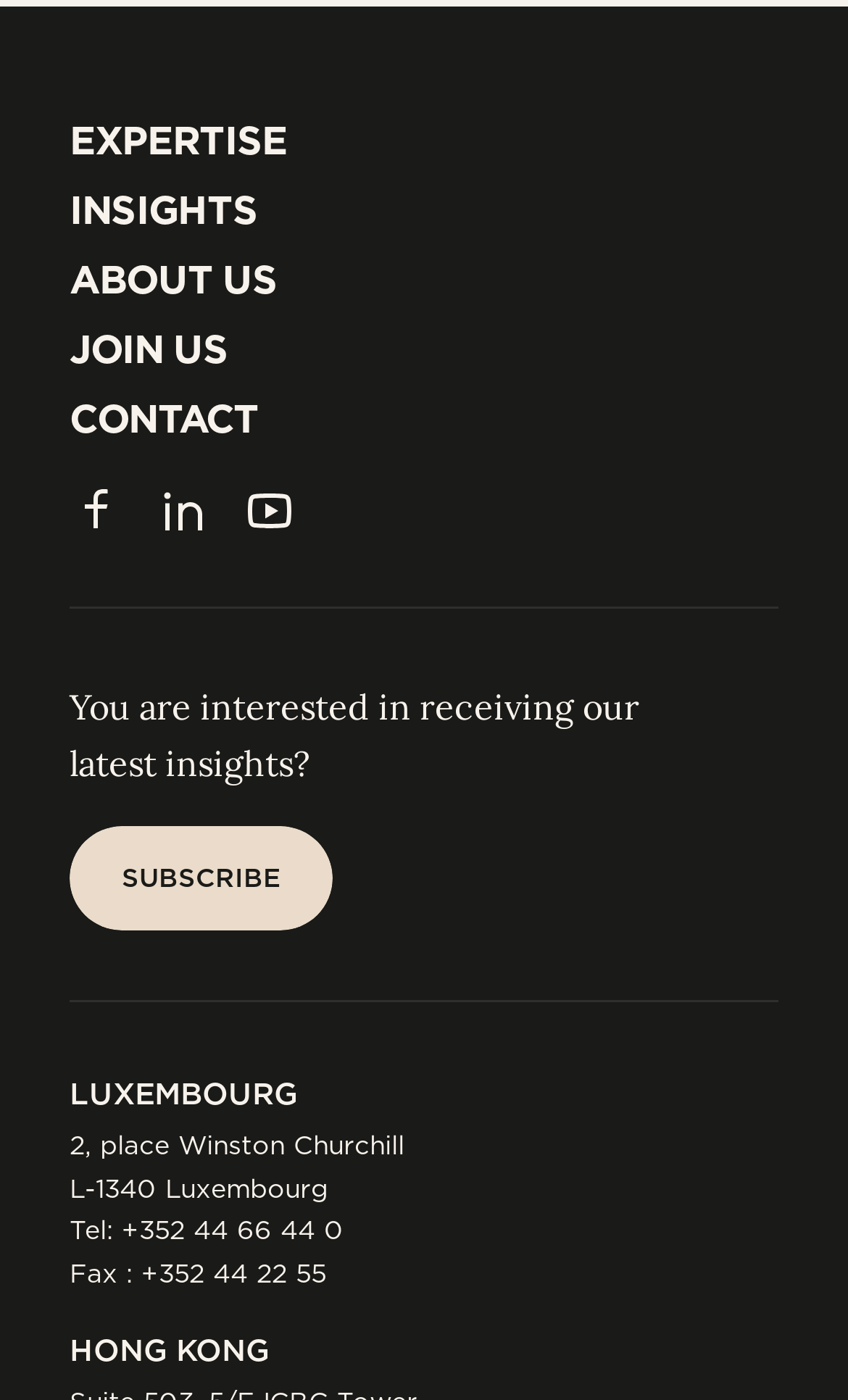Analyze the image and deliver a detailed answer to the question: What is the second location mentioned on the webpage?

The second location mentioned on the webpage is 'Hong Kong' because it is mentioned in the heading element with the corresponding bounding box coordinates.